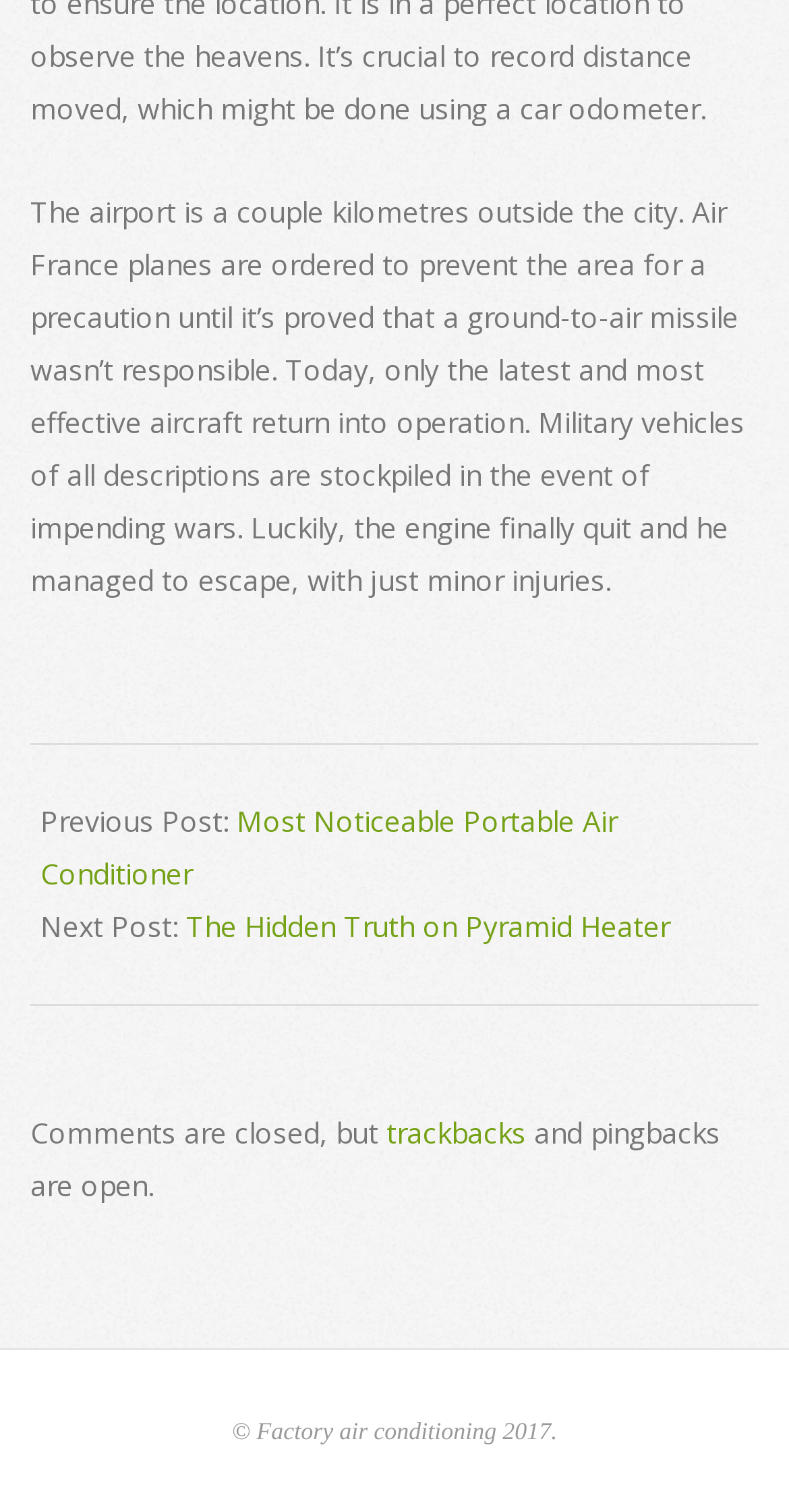What is the title of the next post?
Provide a detailed and extensive answer to the question.

I found the title of the next post by looking at the link element with the content 'The Hidden Truth on Pyramid Heater' which is located below the current post, indicating the title of the next post.